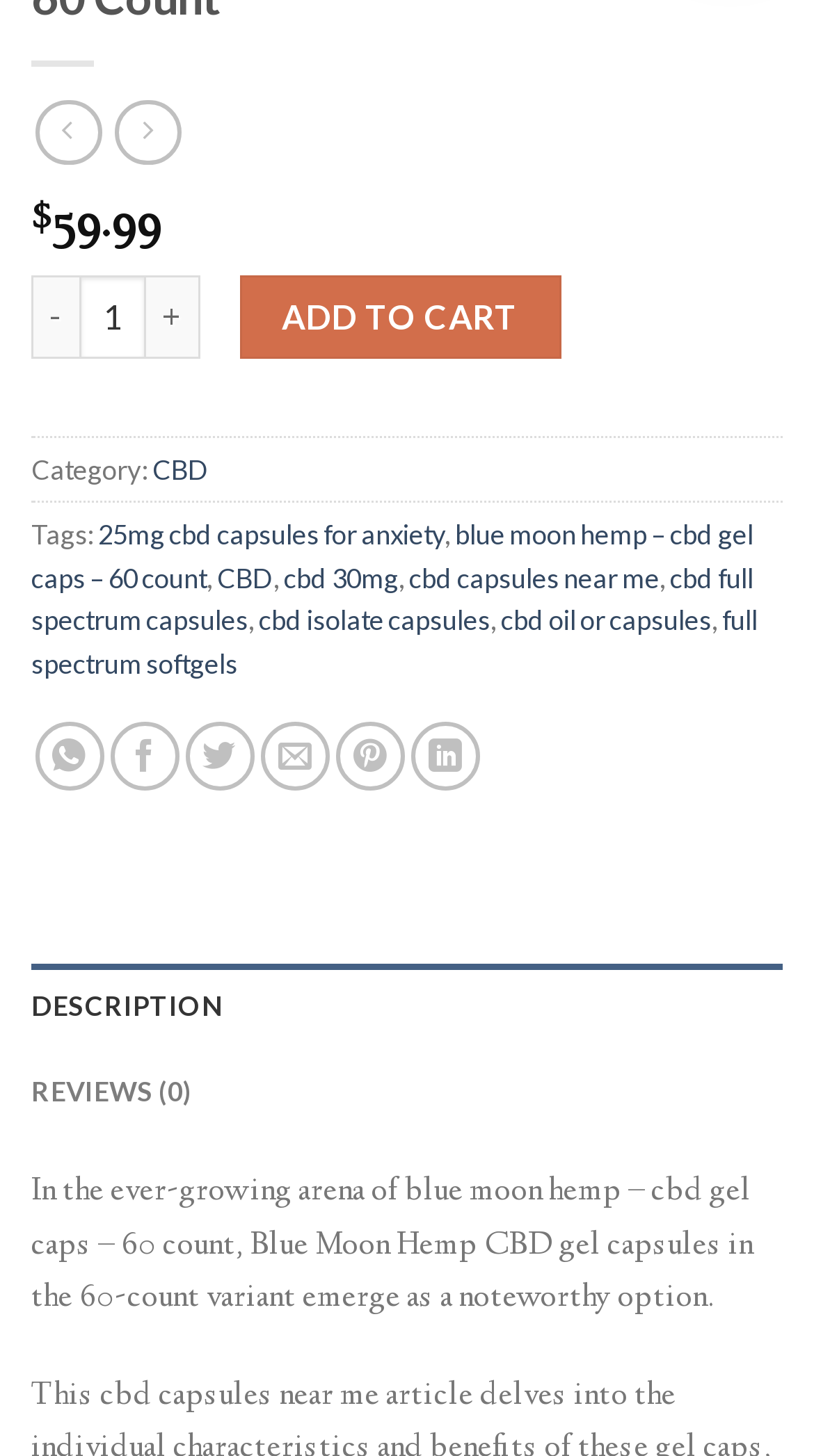What is the price of the product?
Using the information presented in the image, please offer a detailed response to the question.

The price of the product is displayed on the webpage as '$59.99', which is located next to the '$' symbol and above the 'ADD TO CART' button.